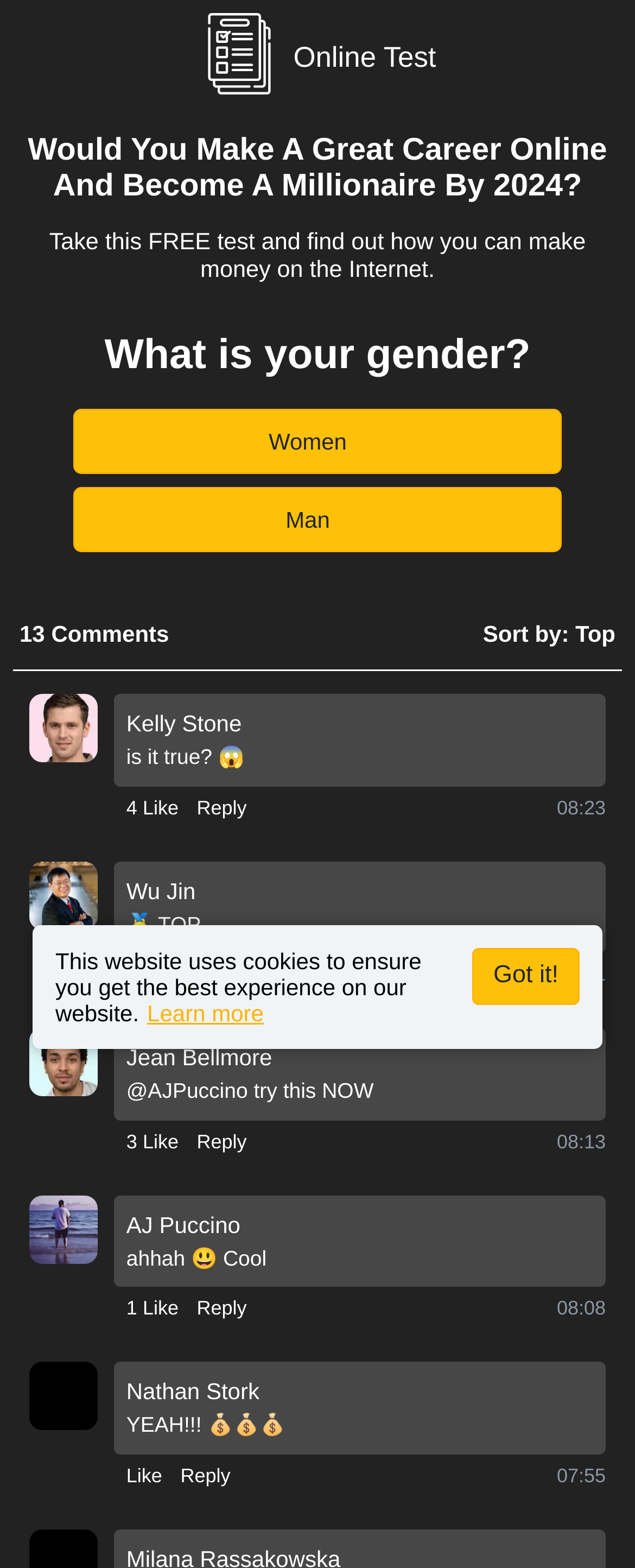Locate the bounding box coordinates of the area to click to fulfill this instruction: "Click the 'Reply' button". The bounding box should be presented as four float numbers between 0 and 1, in the order [left, top, right, bottom].

[0.31, 0.505, 0.389, 0.524]